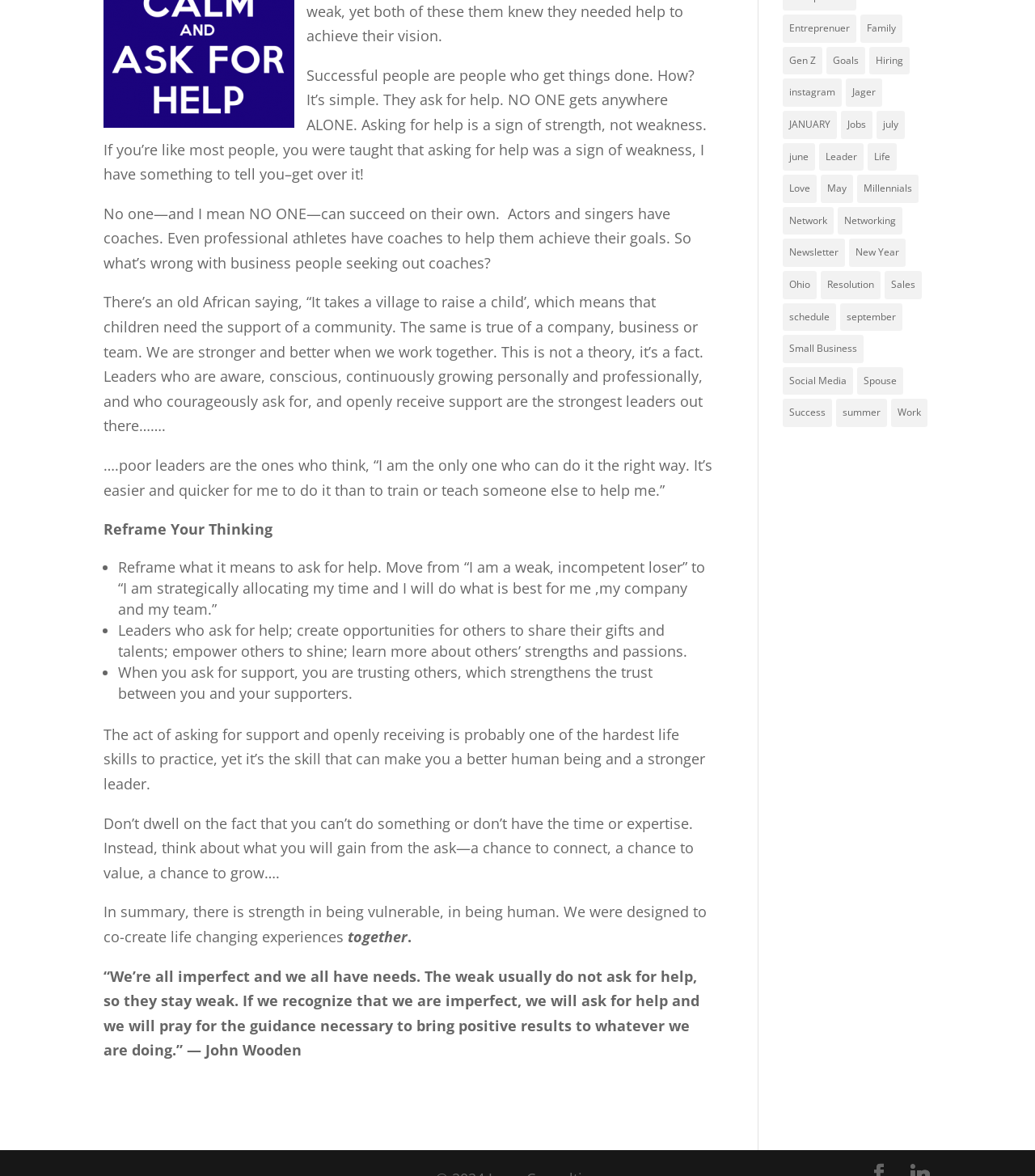Using the element description: "Social Media", determine the bounding box coordinates for the specified UI element. The coordinates should be four float numbers between 0 and 1, [left, top, right, bottom].

[0.756, 0.312, 0.824, 0.336]